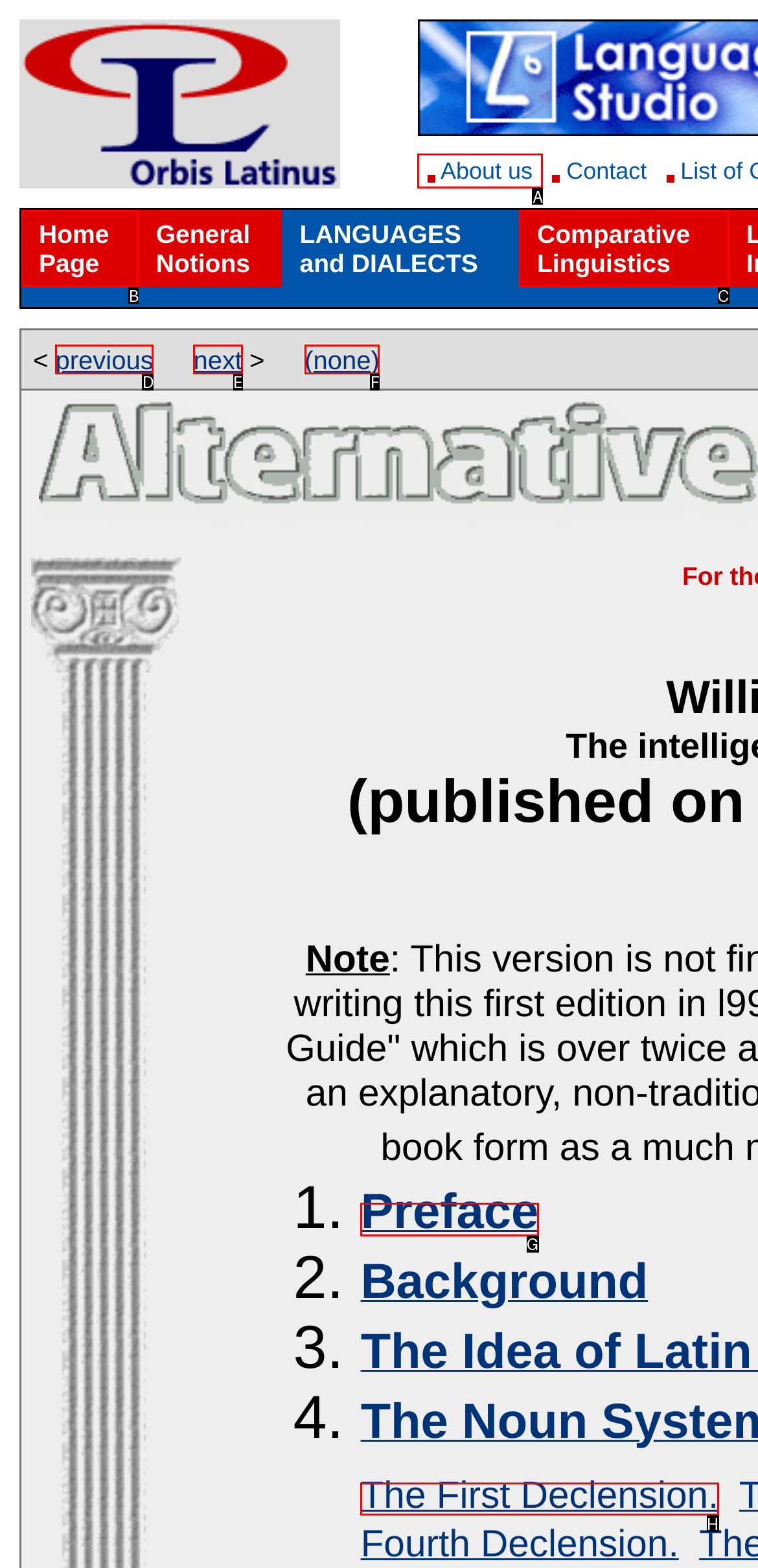Find the HTML element to click in order to complete this task: Click on the 'About us' link
Answer with the letter of the correct option.

A